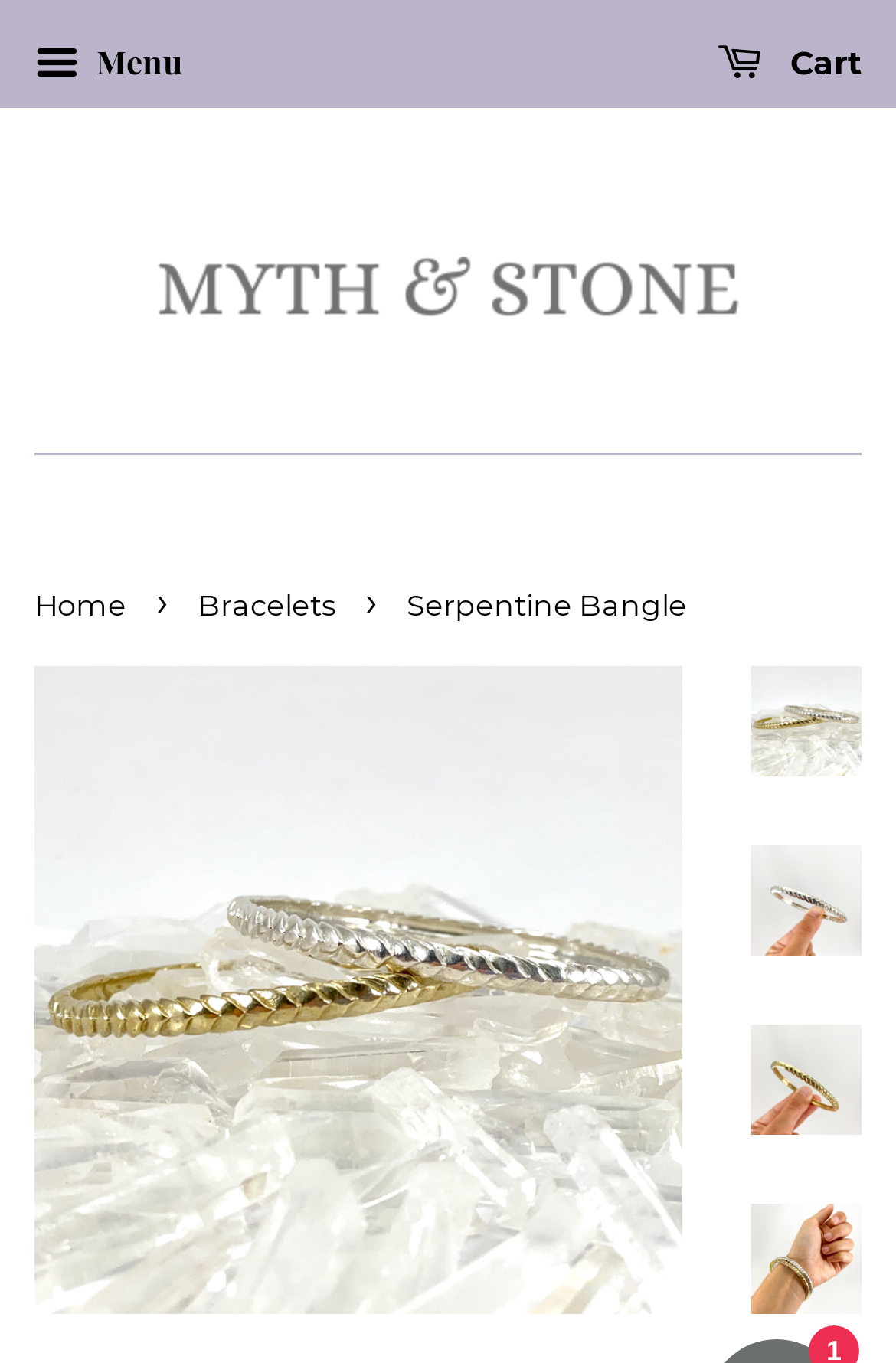Please determine the bounding box coordinates of the area that needs to be clicked to complete this task: 'Click the menu button'. The coordinates must be four float numbers between 0 and 1, formatted as [left, top, right, bottom].

[0.038, 0.02, 0.203, 0.076]